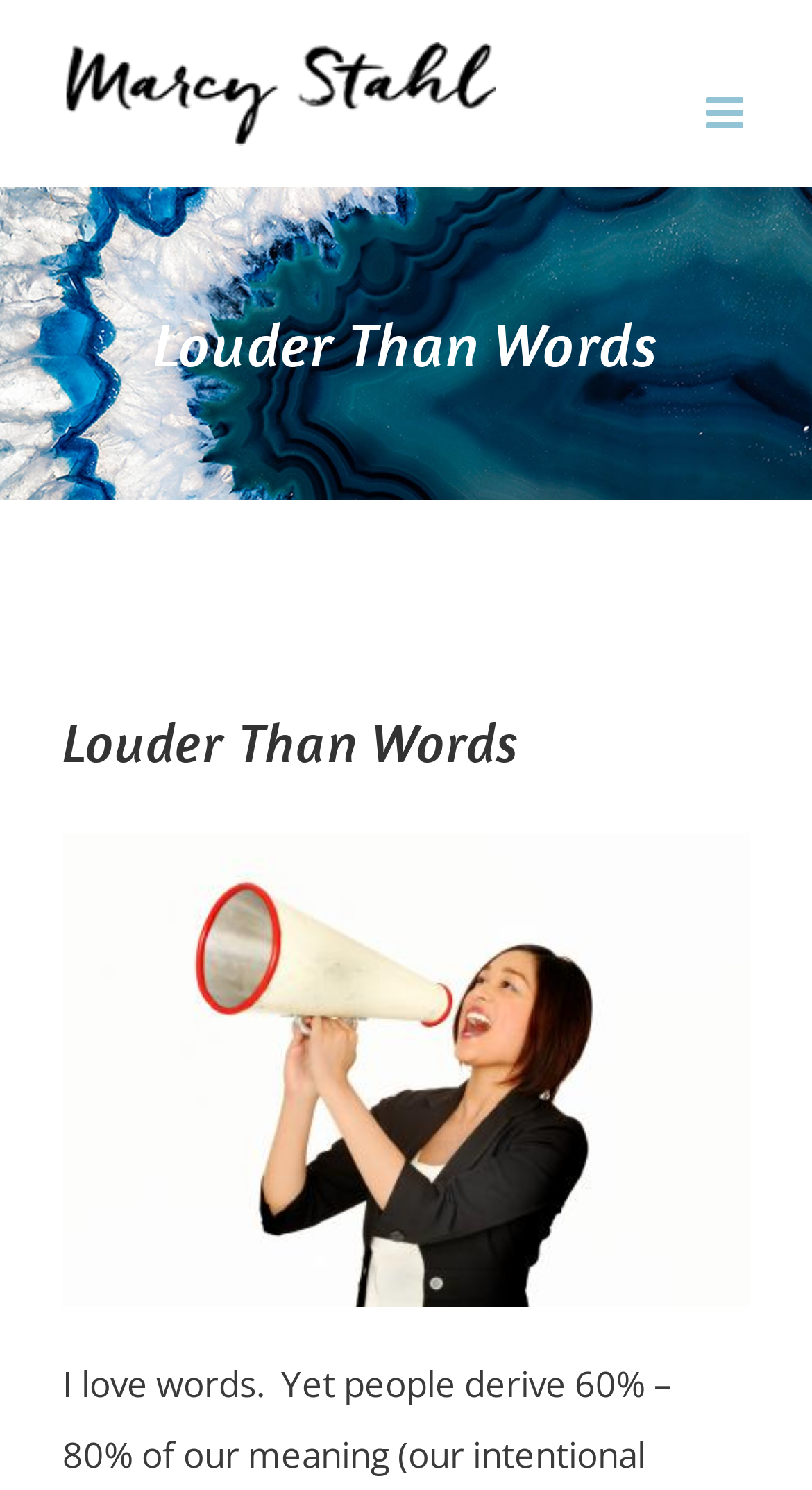Provide the bounding box coordinates in the format (top-left x, top-left y, bottom-right x, bottom-right y). All values are floating point numbers between 0 and 1. Determine the bounding box coordinate of the UI element described as: alt="marcystahl-c1a7de5b-9ef4-47a9-affb-ab5b65e39f91-v2"

[0.077, 0.558, 0.923, 0.877]